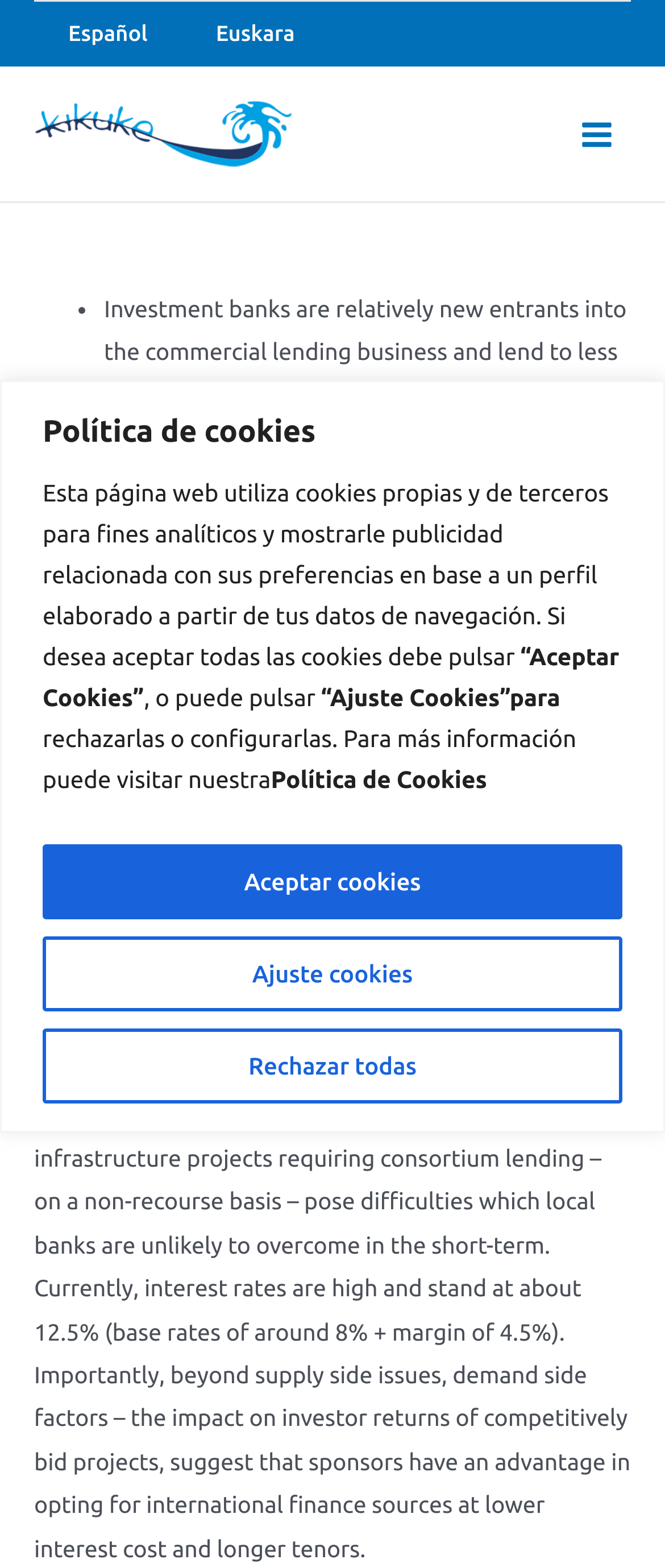What type of banks are relatively new entrants?
Please answer the question with a detailed and comprehensive explanation.

This answer can be found in the text 'Investment banks are relatively new entrants into the commercial lending business and lend to less profitable, more leveraged firms than do commercial banks.' which is located in the main content area of the webpage.